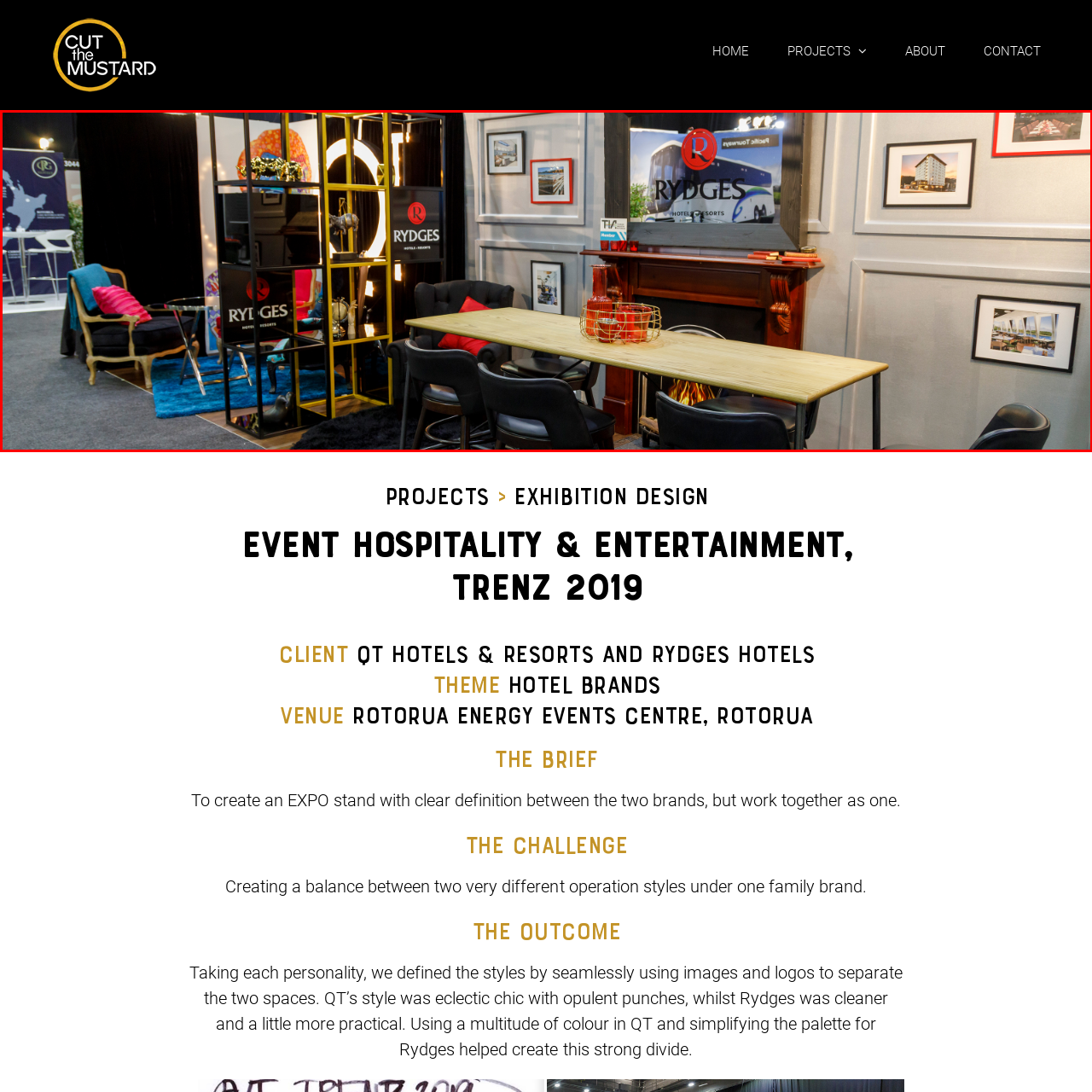What is the color of the curtains in the backdrop?
View the image contained within the red box and provide a one-word or short-phrase answer to the question.

Black